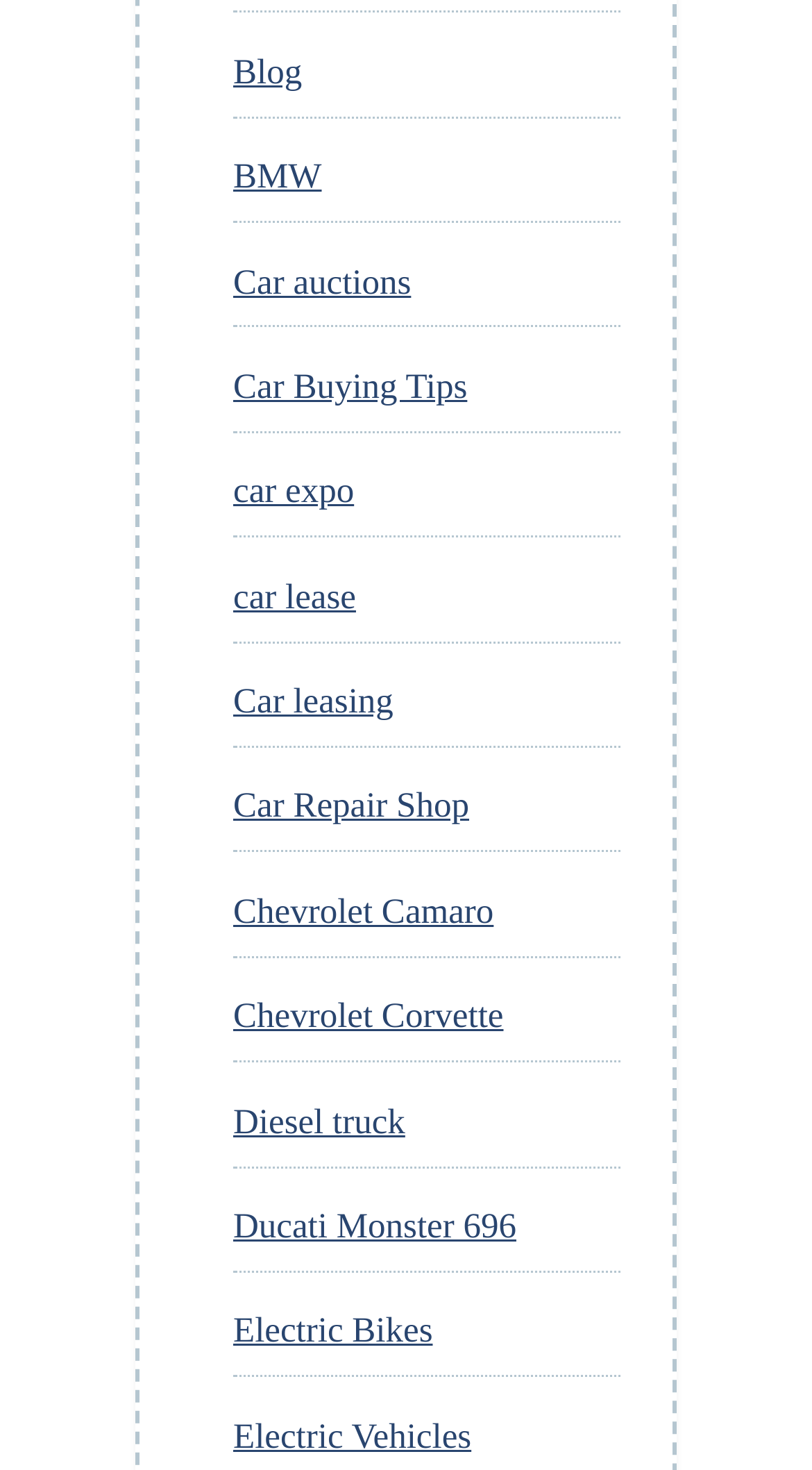Determine the bounding box coordinates of the clickable element necessary to fulfill the instruction: "Check out the Chevrolet Camaro". Provide the coordinates as four float numbers within the 0 to 1 range, i.e., [left, top, right, bottom].

[0.287, 0.606, 0.608, 0.633]